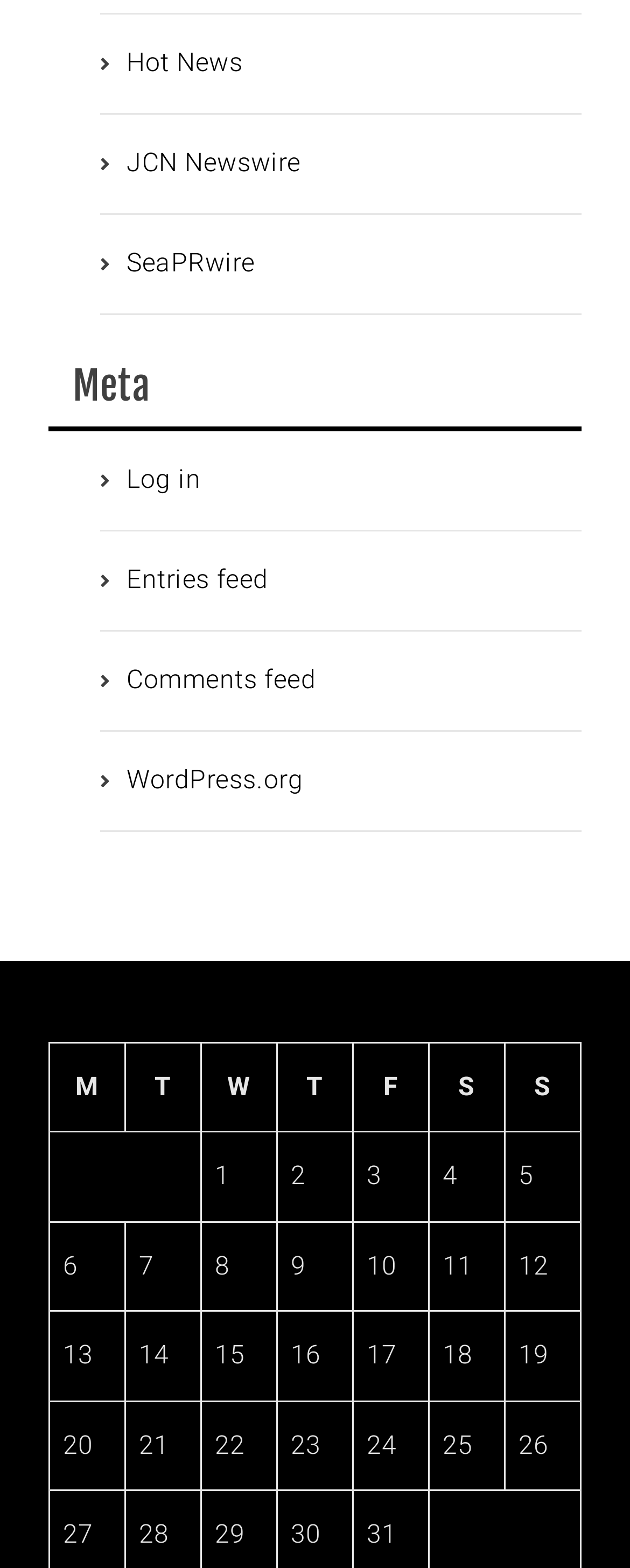Locate the bounding box coordinates of the area that needs to be clicked to fulfill the following instruction: "Like the post by Mistletoe_kiss". The coordinates should be in the format of four float numbers between 0 and 1, namely [left, top, right, bottom].

None